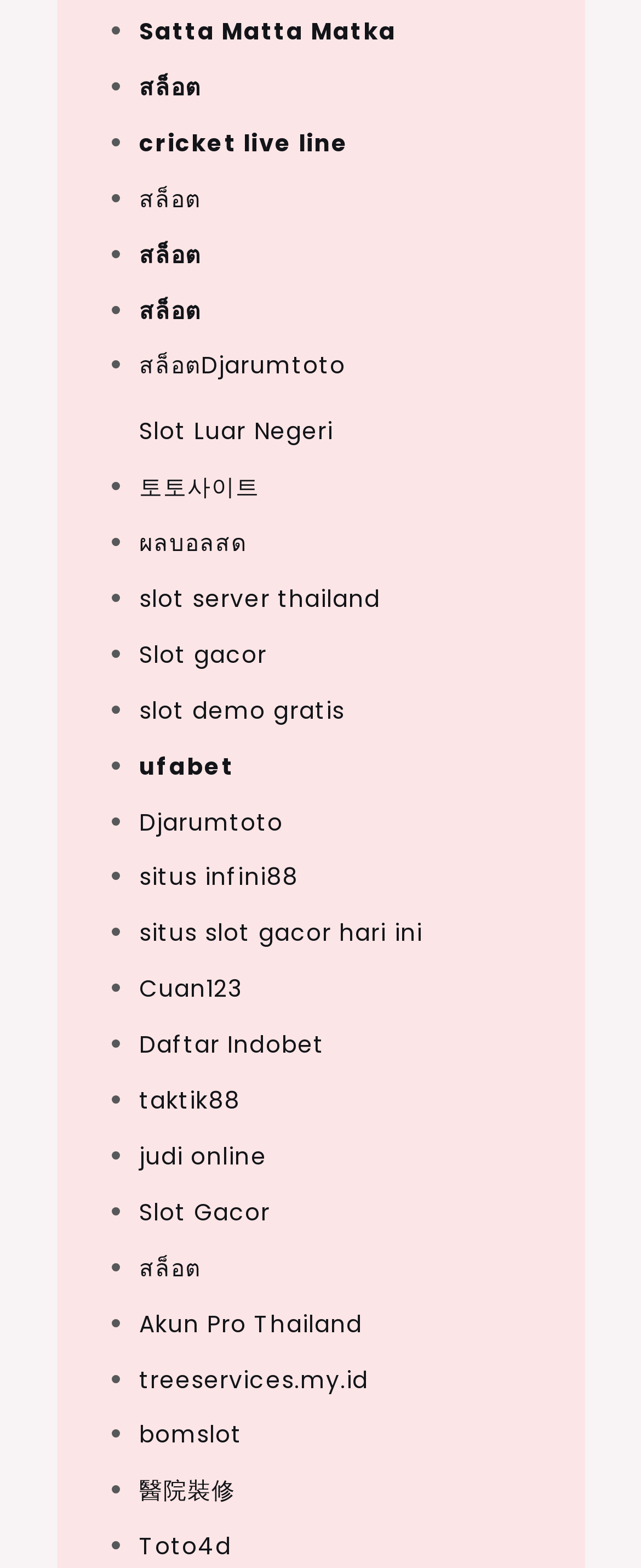What is the text of the link at the bottom-left corner of the webpage?
Refer to the screenshot and respond with a concise word or phrase.

Toto4d